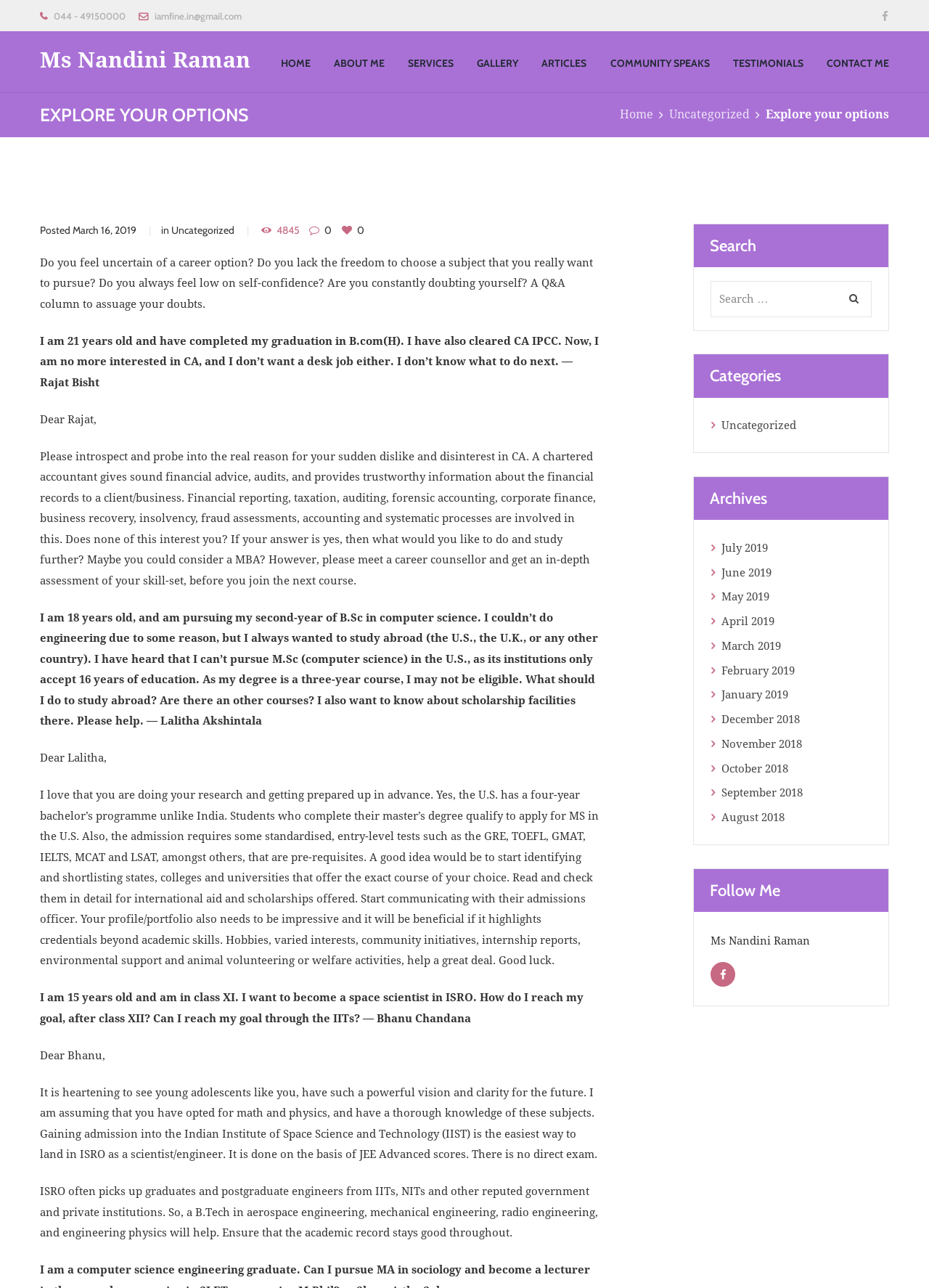Determine the bounding box coordinates of the UI element described below. Use the format (top-left x, top-left y, bottom-right x, bottom-right y) with floating point numbers between 0 and 1: name="s" placeholder="Search …" title="Search for:"

[0.765, 0.218, 0.938, 0.246]